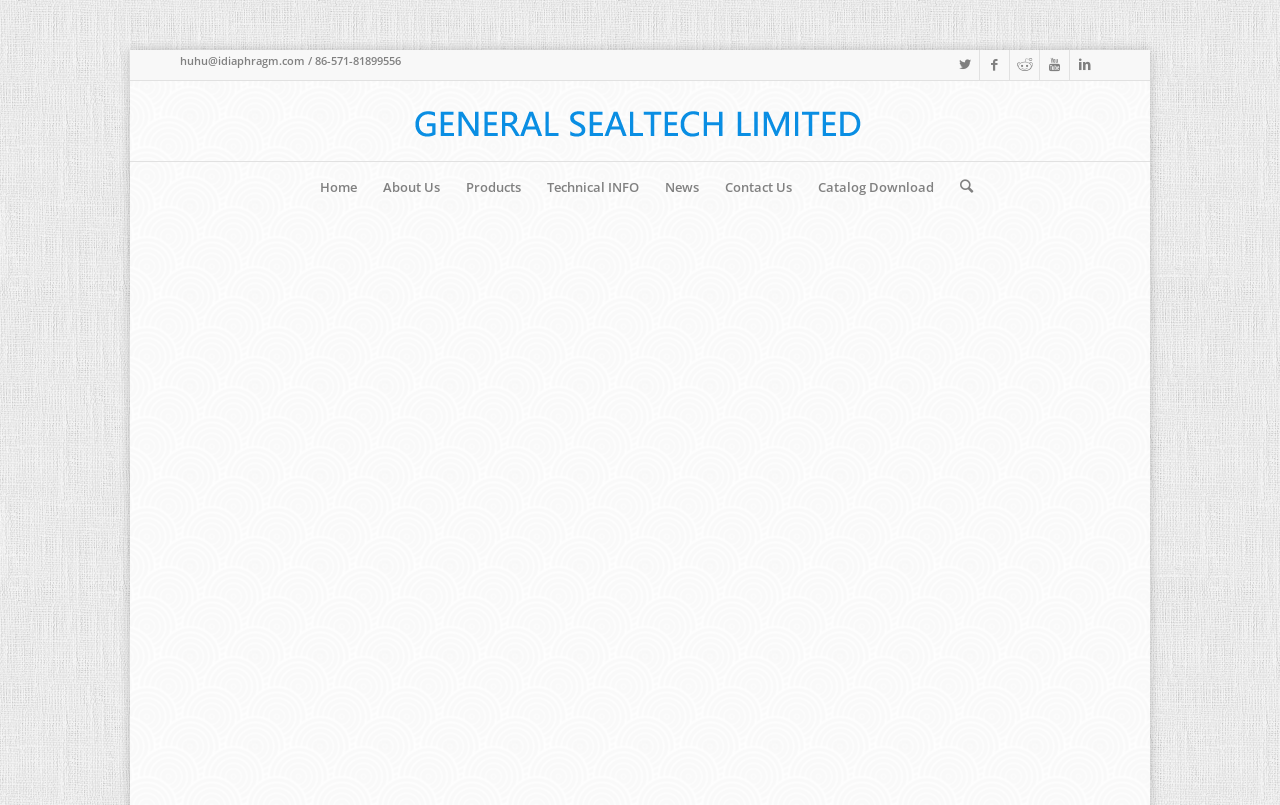Please specify the bounding box coordinates of the clickable section necessary to execute the following command: "Contact the company via email".

[0.141, 0.066, 0.313, 0.084]